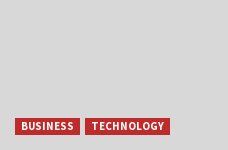How many buttons are prominently featured?
Based on the image, give a one-word or short phrase answer.

Two